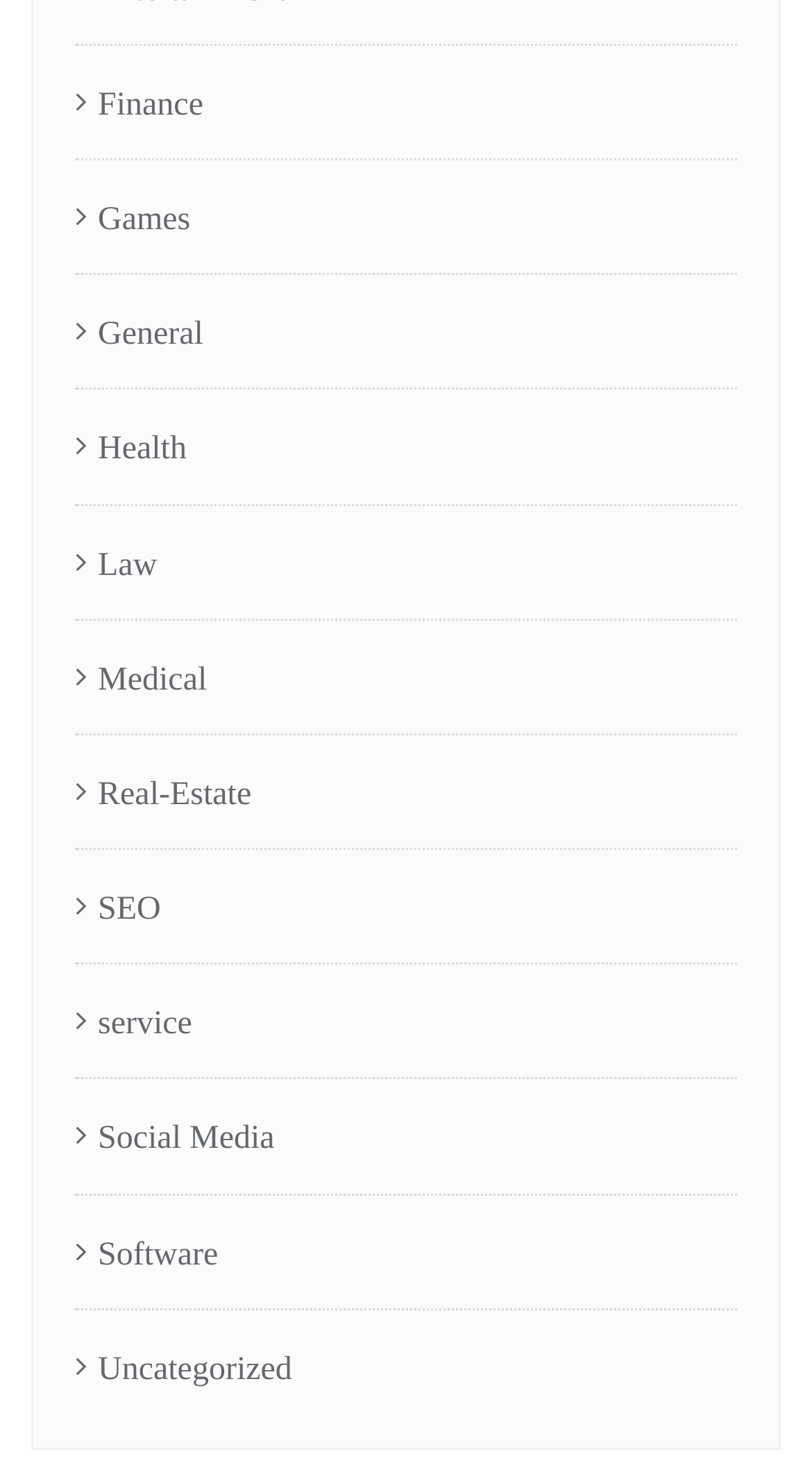Identify the bounding box coordinates of the element to click to follow this instruction: 'Browse Games'. Ensure the coordinates are four float values between 0 and 1, provided as [left, top, right, bottom].

[0.092, 0.123, 0.234, 0.174]